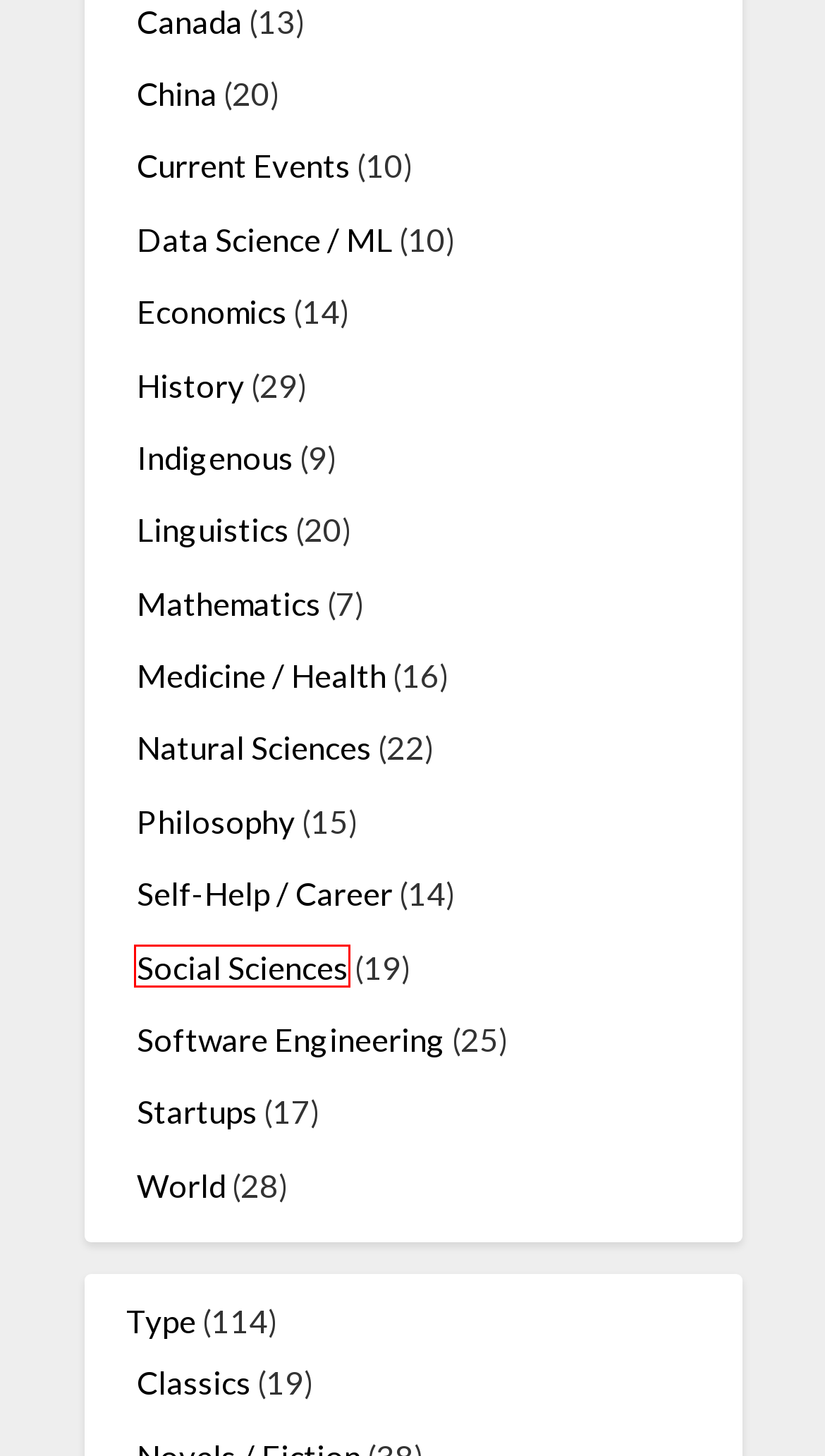You have received a screenshot of a webpage with a red bounding box indicating a UI element. Please determine the most fitting webpage description that matches the new webpage after clicking on the indicated element. The choices are:
A. Philosophy Archives - Lucky's Bookshelf
B. Type Archives - Lucky's Bookshelf
C. Social Sciences Archives - Lucky's Bookshelf
D. Linguistics Archives - Lucky's Bookshelf
E. History Archives - Lucky's Bookshelf
F. Mathematics Archives - Lucky's Bookshelf
G. Startups Archives - Lucky's Bookshelf
H. Data Science / ML Archives - Lucky's Bookshelf

C